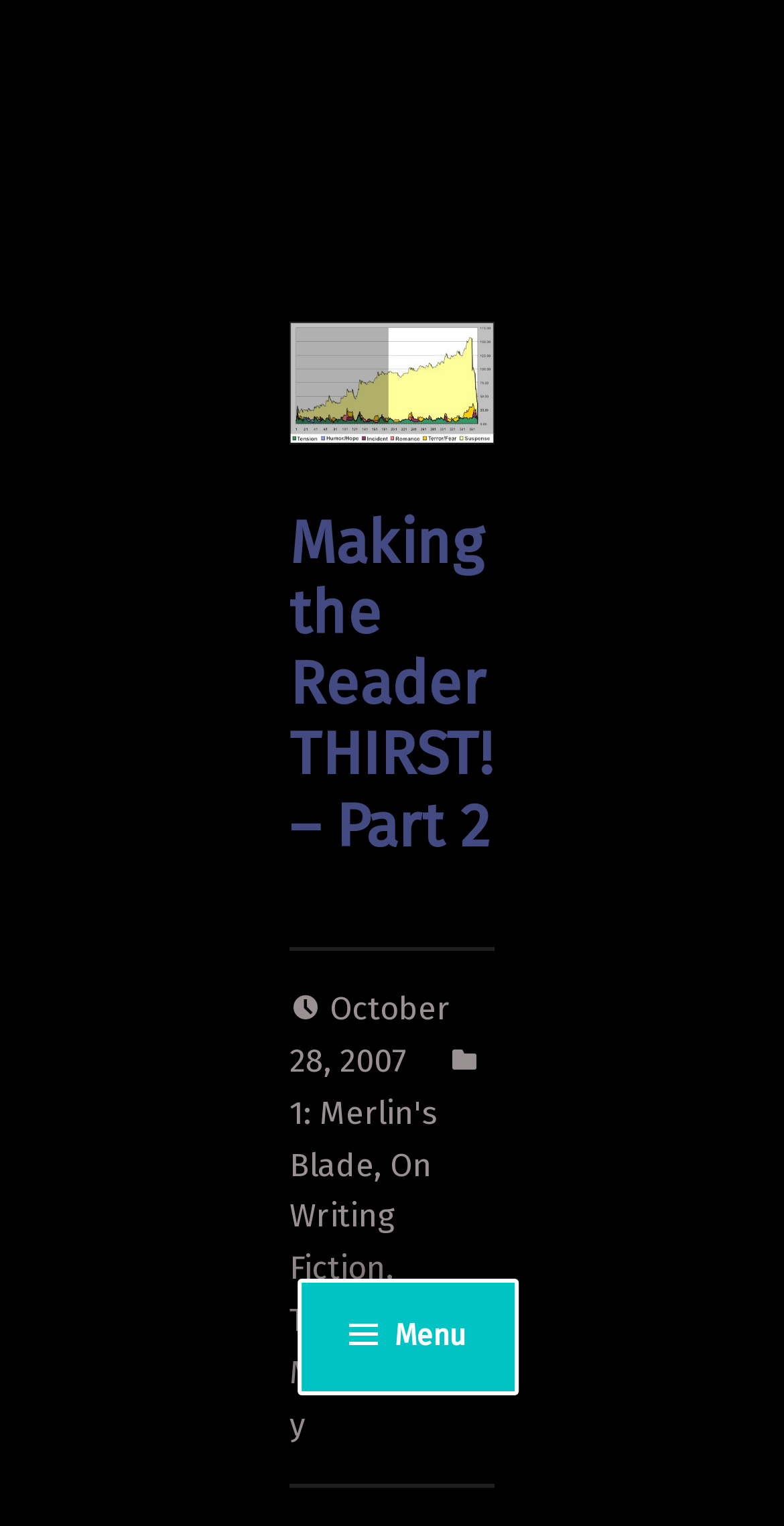What is the category of the blog post?
Please provide a full and detailed response to the question.

I found the category of the blog post by looking at the footer section of the webpage, where it says 'On Writing Fiction', which suggests that it is a category or tag for the blog post.